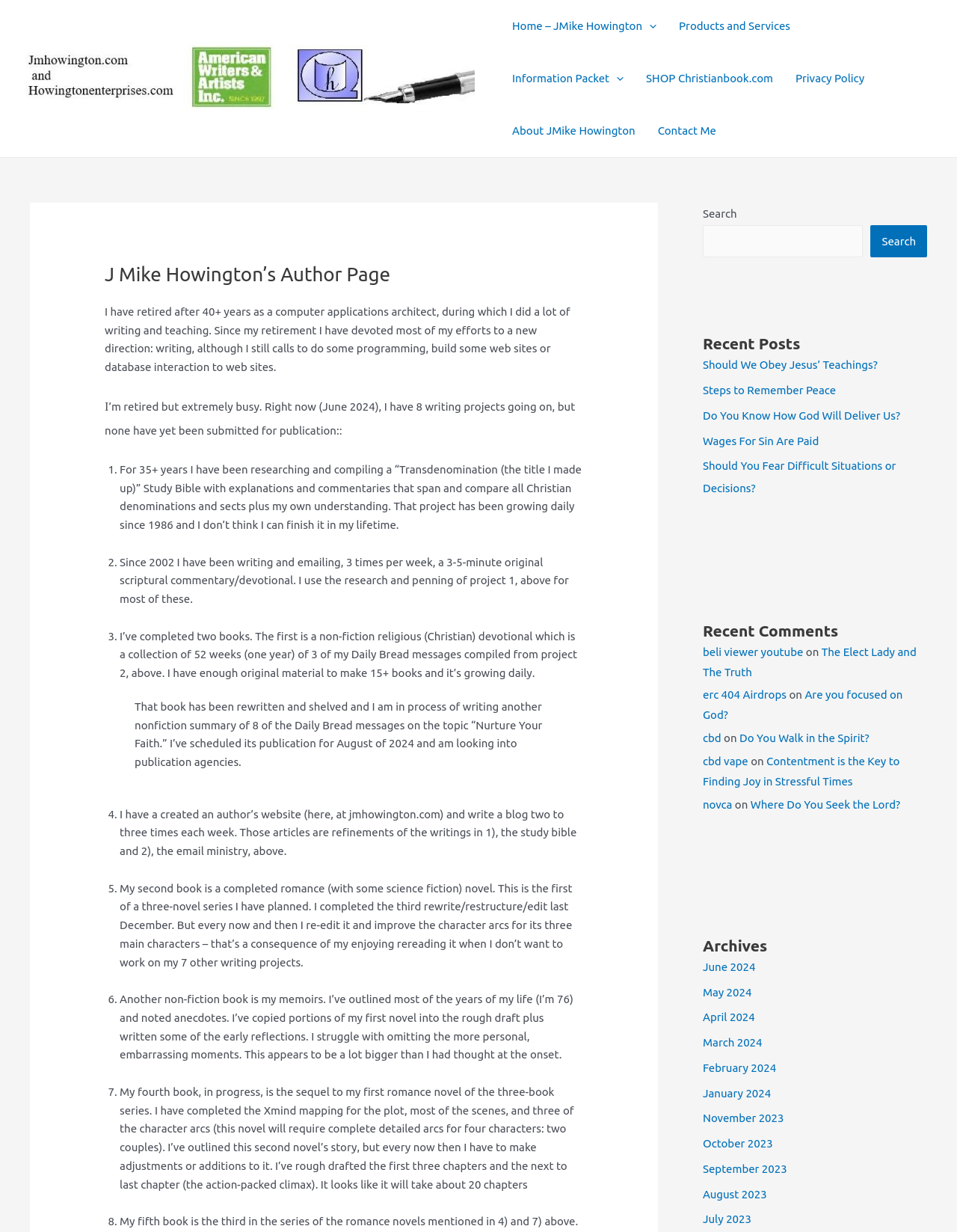Find the bounding box coordinates of the element you need to click on to perform this action: 'Search for something'. The coordinates should be represented by four float values between 0 and 1, in the format [left, top, right, bottom].

[0.734, 0.183, 0.902, 0.209]